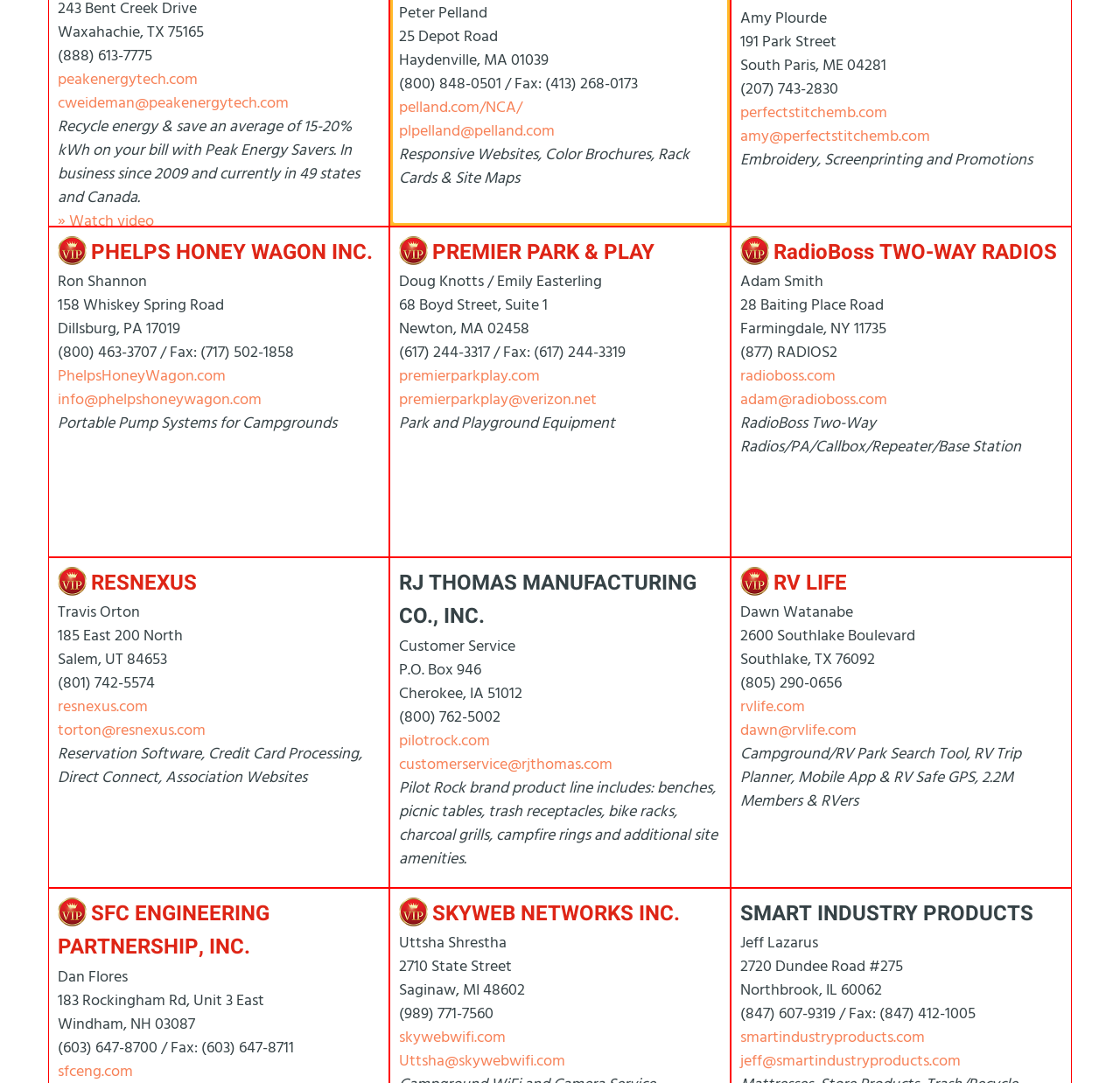Provide a one-word or short-phrase answer to the question:
What is the address of Phelps Honey Wagon Inc.?

158 Whiskey Spring Road, Dillsburg, PA 17019